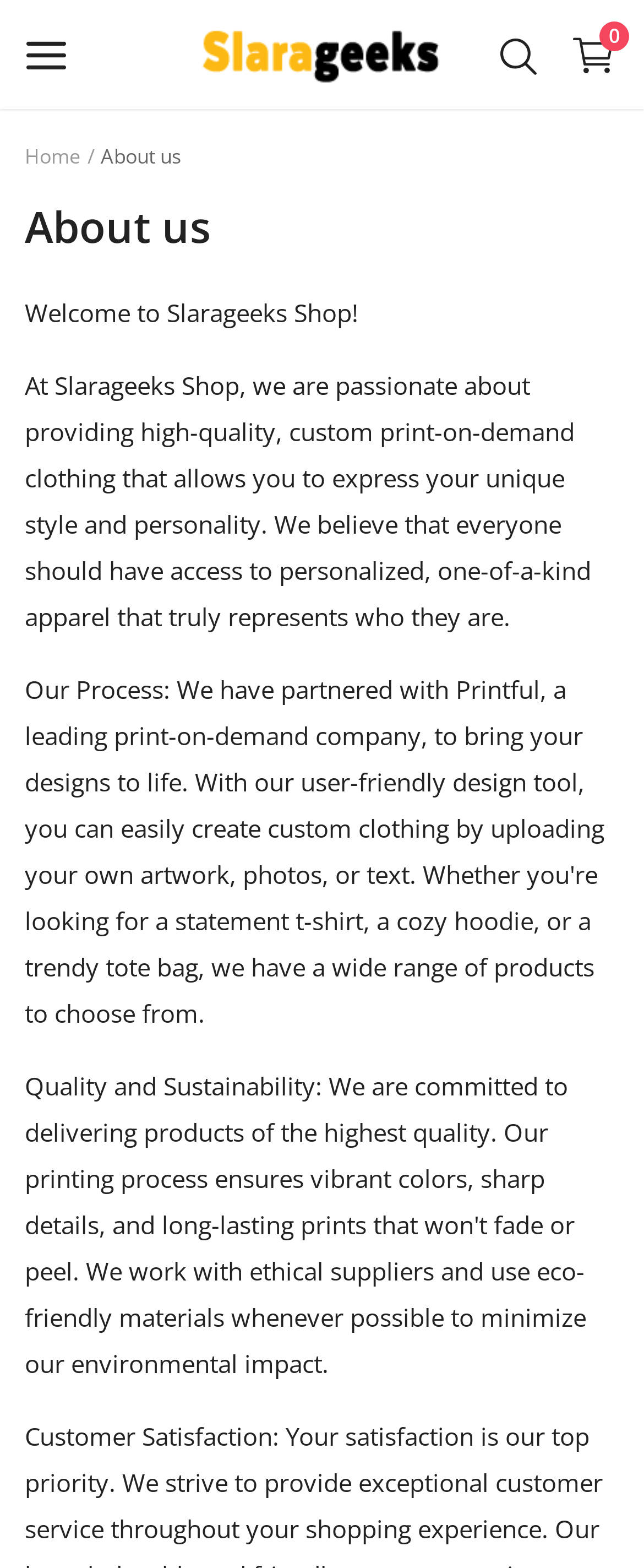Please answer the following question using a single word or phrase: 
How many links are there in the navigation menu?

7